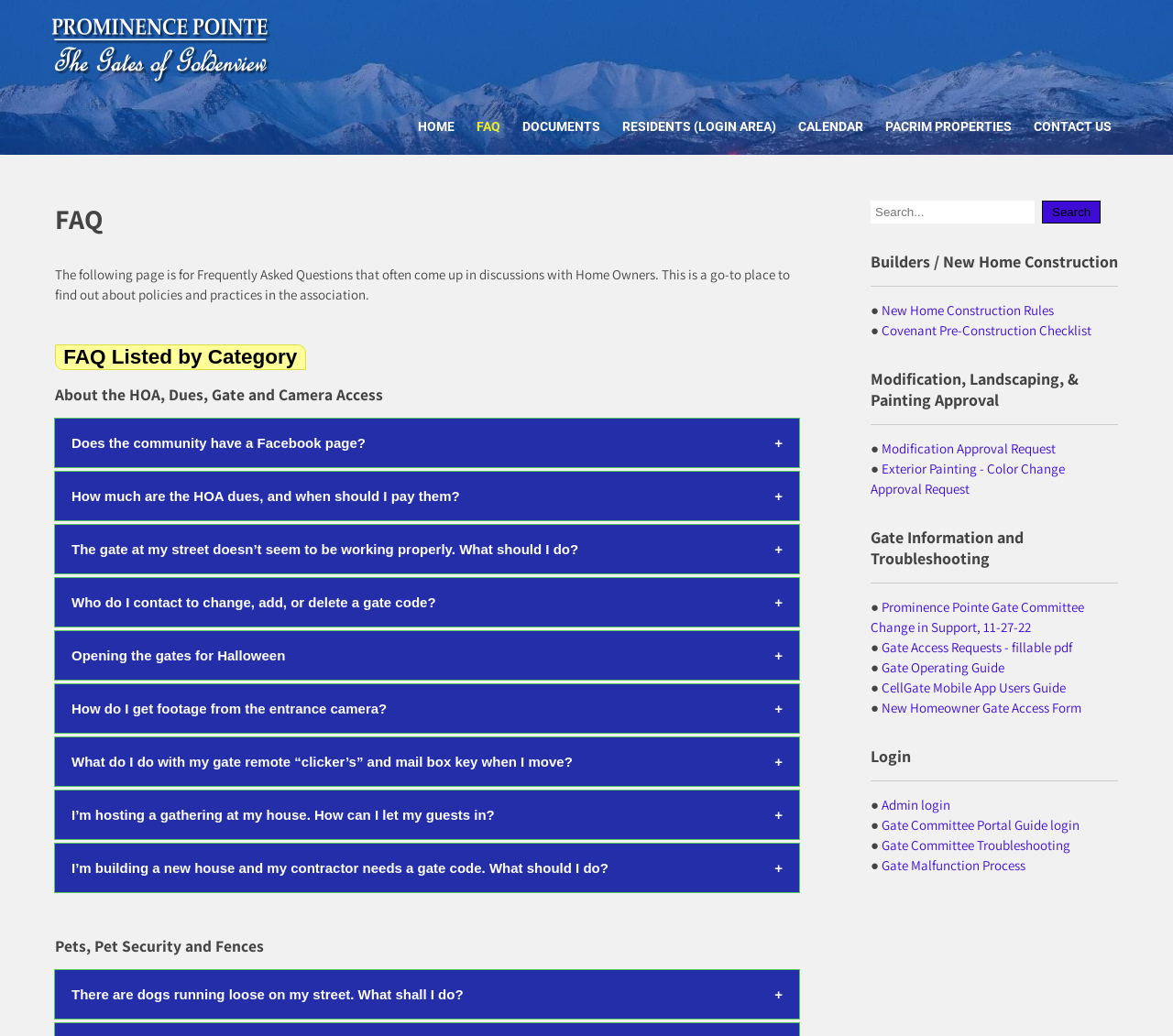Kindly provide the bounding box coordinates of the section you need to click on to fulfill the given instruction: "Read about the gate operating guide".

[0.13, 0.568, 0.298, 0.584]